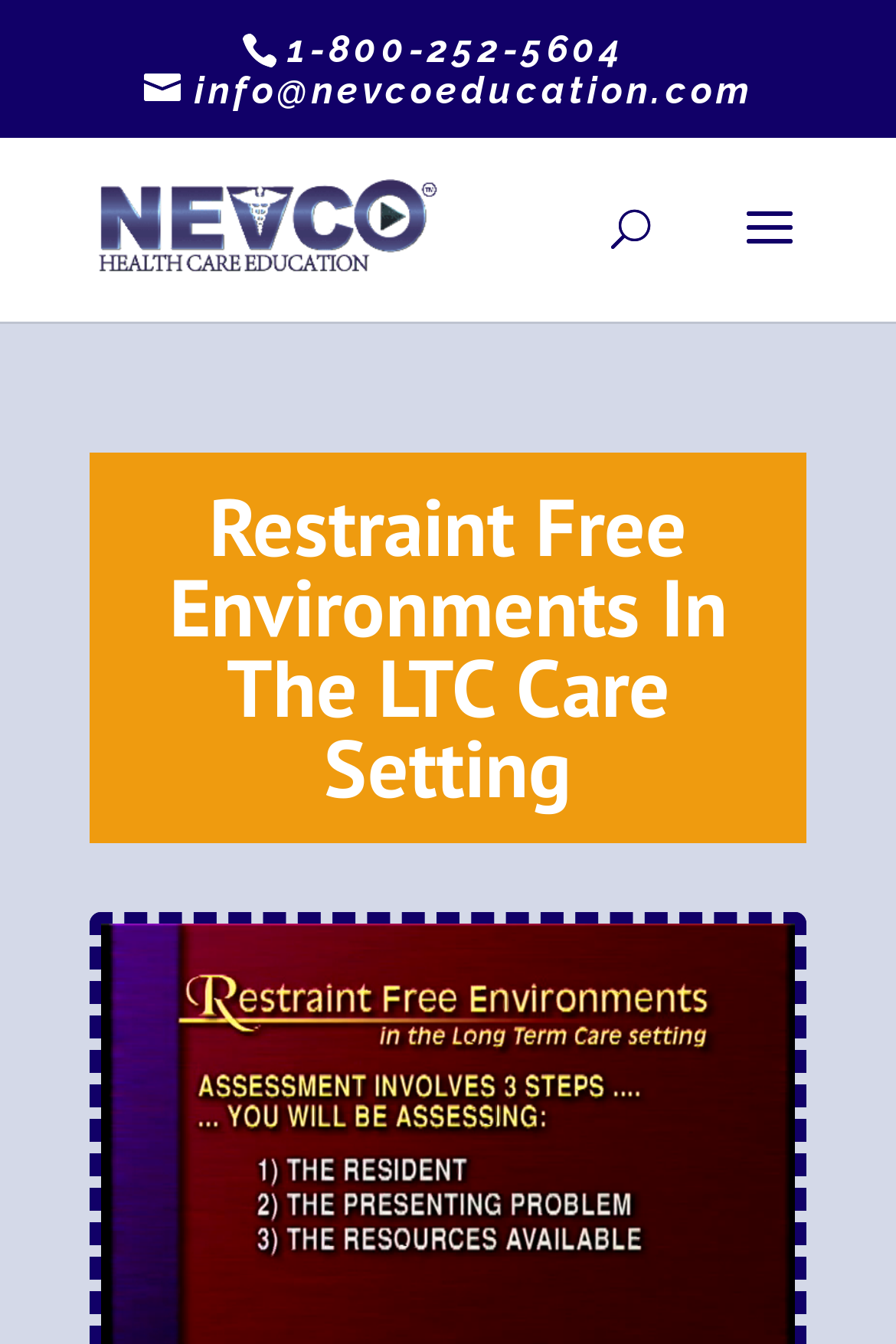Identify the bounding box coordinates for the UI element described as follows: "Published by". Ensure the coordinates are four float numbers between 0 and 1, formatted as [left, top, right, bottom].

None